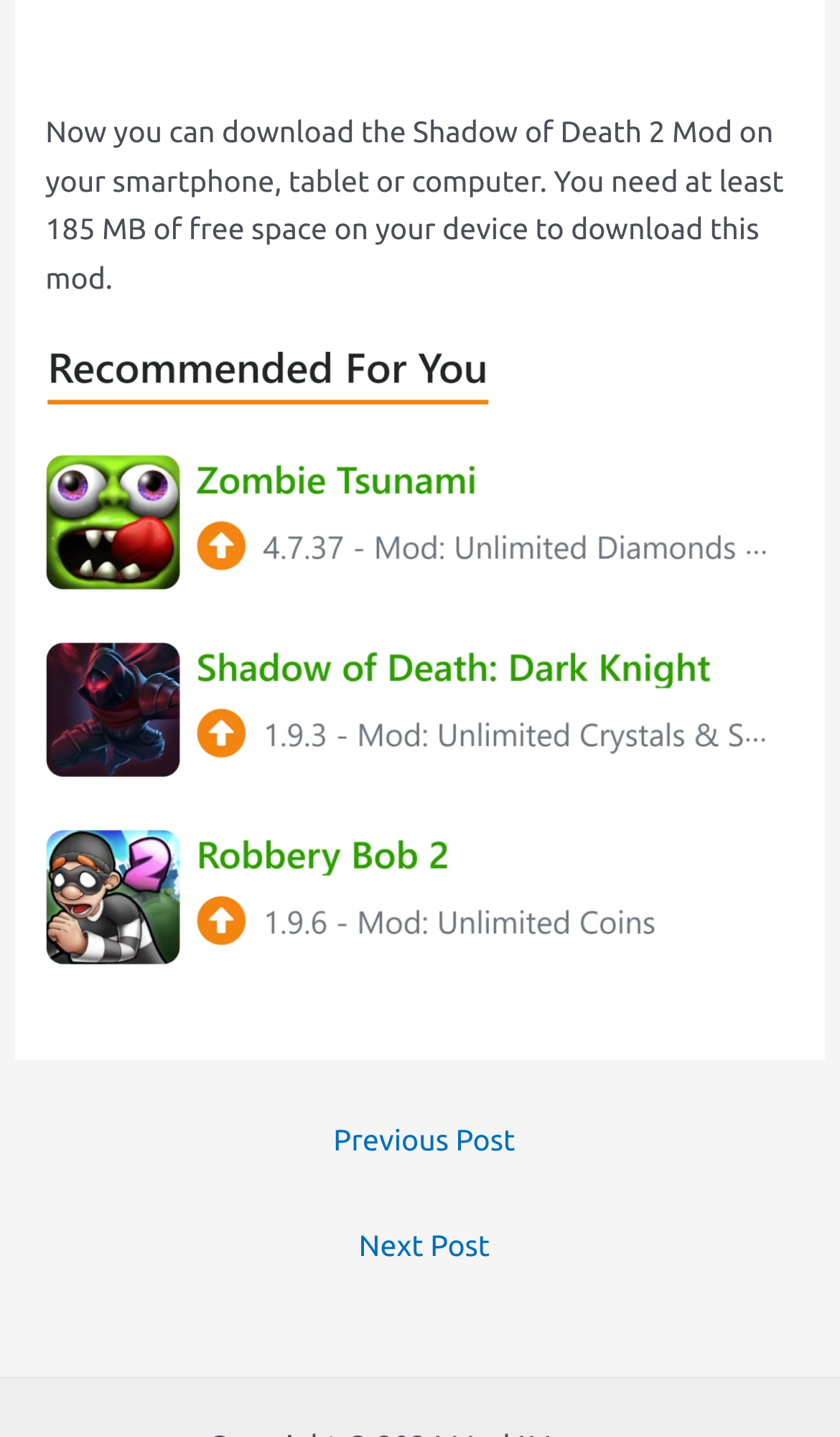Give a concise answer of one word or phrase to the question: 
How many posts can be navigated to from the current page?

2